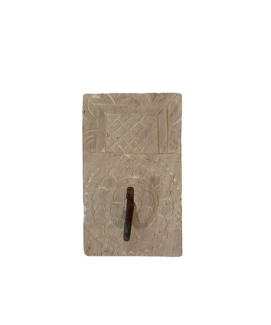Offer a detailed narrative of the scene depicted in the image.

The image showcases a beautifully crafted Carved Single Hook from Barefoot Gypsy Homewares. This decorative hook features intricate carvings, highlighting traditional design elements that seamlessly blend aesthetic appeal with functionality. The hook is affixed to a textured backing, which enhances its rustic charm, making it a perfect addition to any home décor. Ideal for hanging lightweight items, this piece serves both as a practical storage solution and an elegant accent for walls. Its unique craftsmanship captures the essence of artisanal decor, offering a narrative that enriches living spaces with cultural heritage.